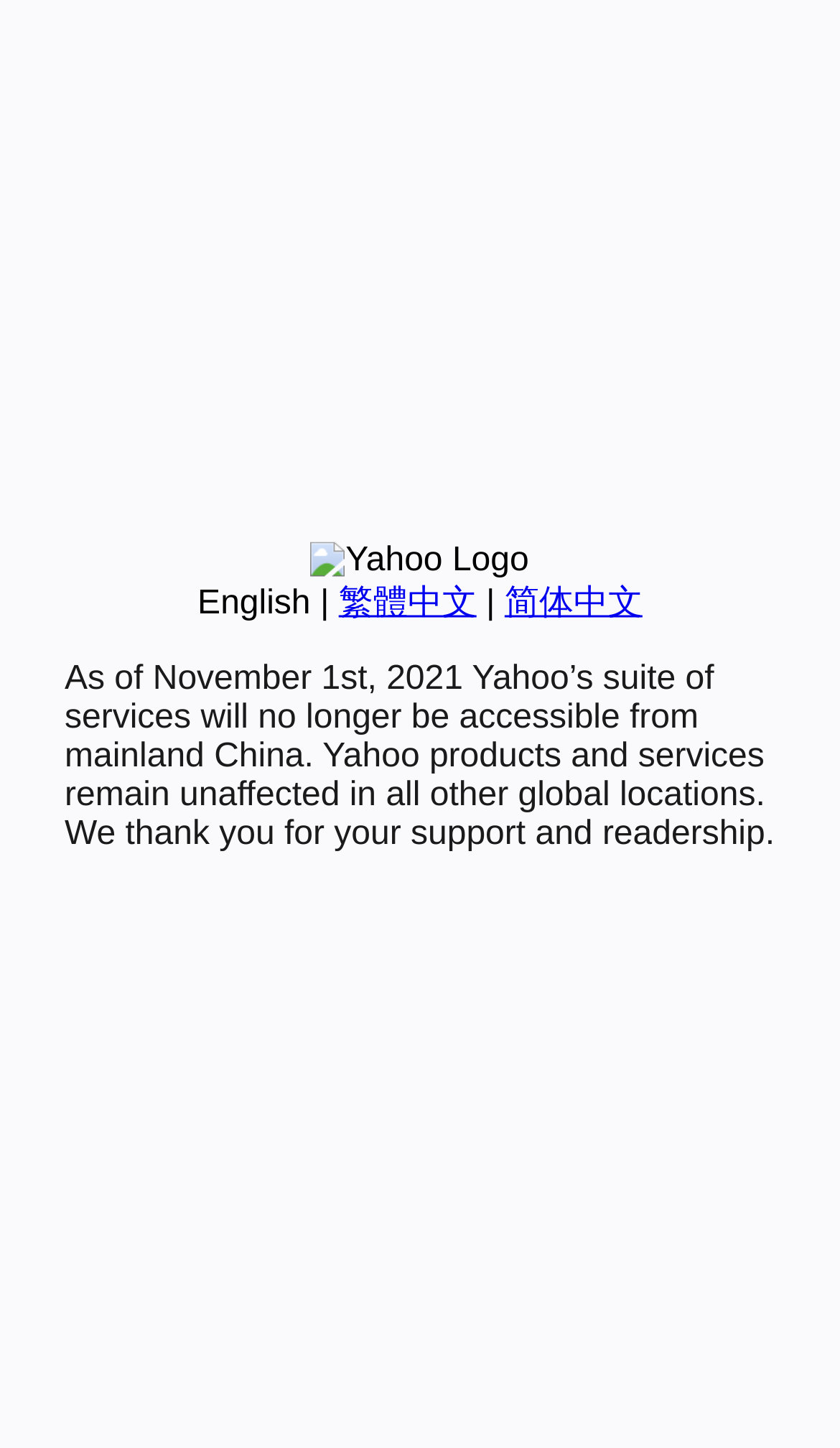From the element description: "繁體中文", extract the bounding box coordinates of the UI element. The coordinates should be expressed as four float numbers between 0 and 1, in the order [left, top, right, bottom].

[0.403, 0.404, 0.567, 0.429]